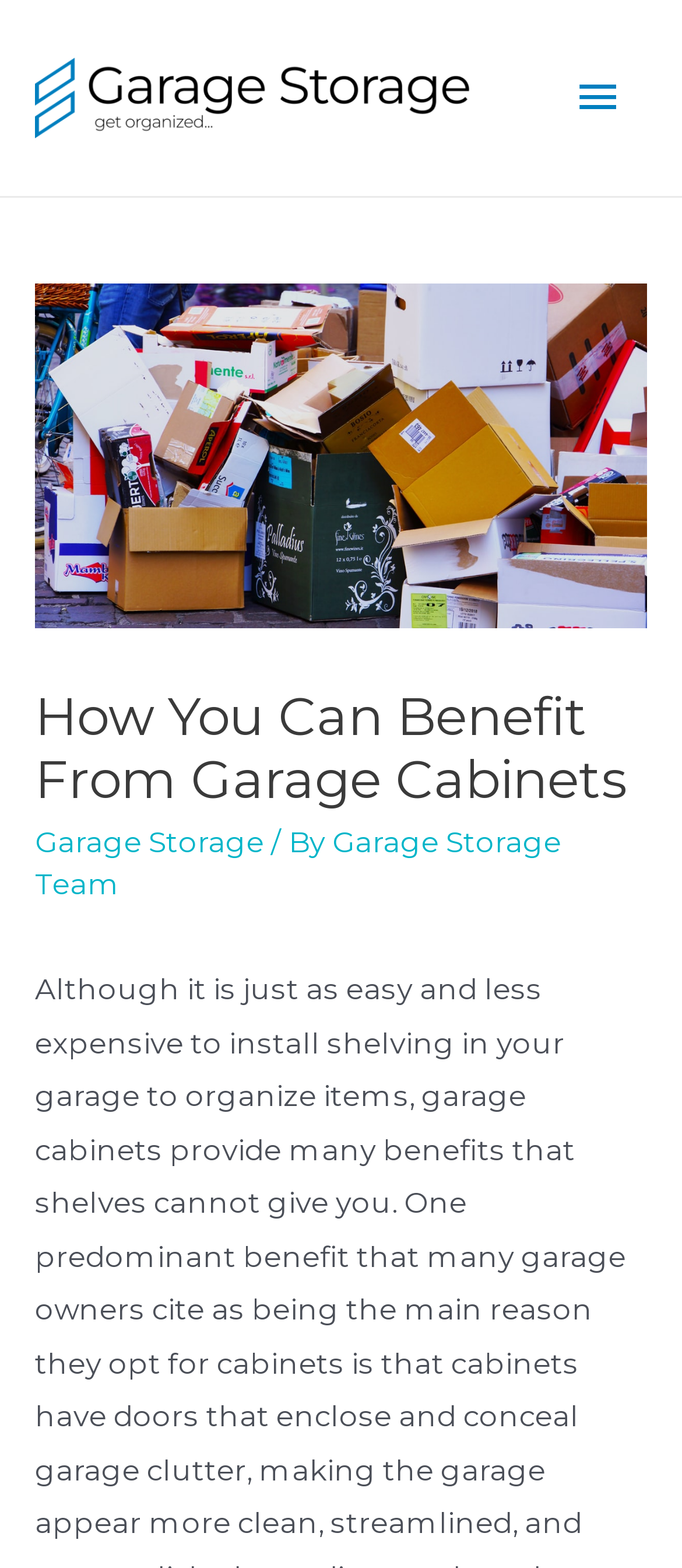What is the purpose of the button at the top right corner?
Utilize the information in the image to give a detailed answer to the question.

The purpose of the button at the top right corner is to open the 'Main Menu' as indicated by the button element with the text 'Main Menu' and the attribute 'expanded: False'.